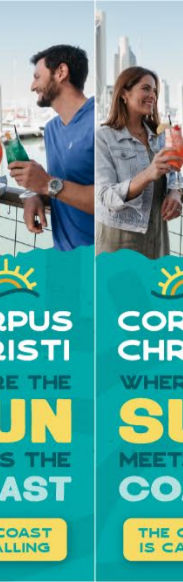What is the tagline of the advertisement?
Provide a fully detailed and comprehensive answer to the question.

The tagline is written in a playful font, inviting viewers to explore Corpus Christi and experience its charm, emphasizing the allure of the coastal destination.